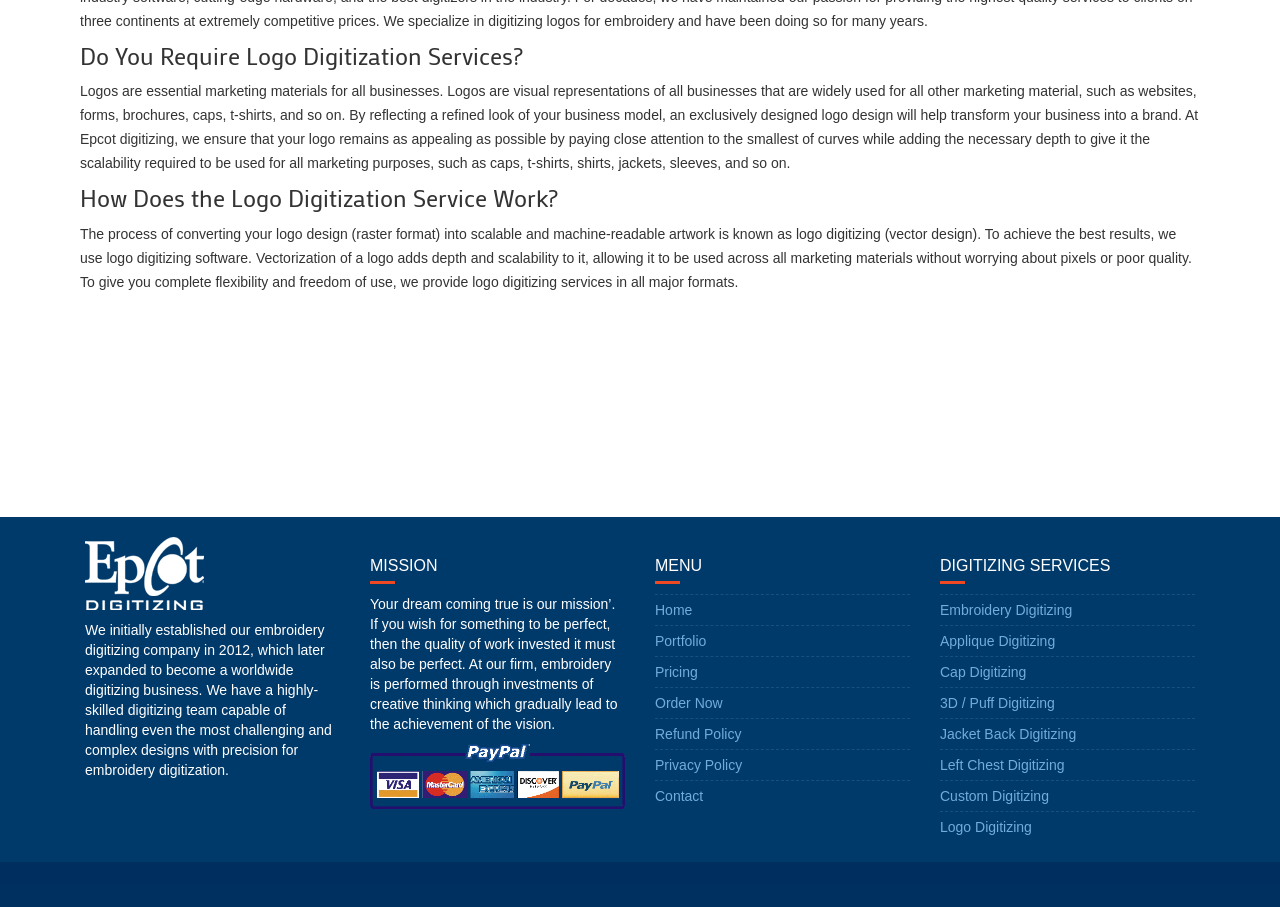Given the description "3D / Puff Digitizing", determine the bounding box of the corresponding UI element.

[0.734, 0.766, 0.824, 0.784]